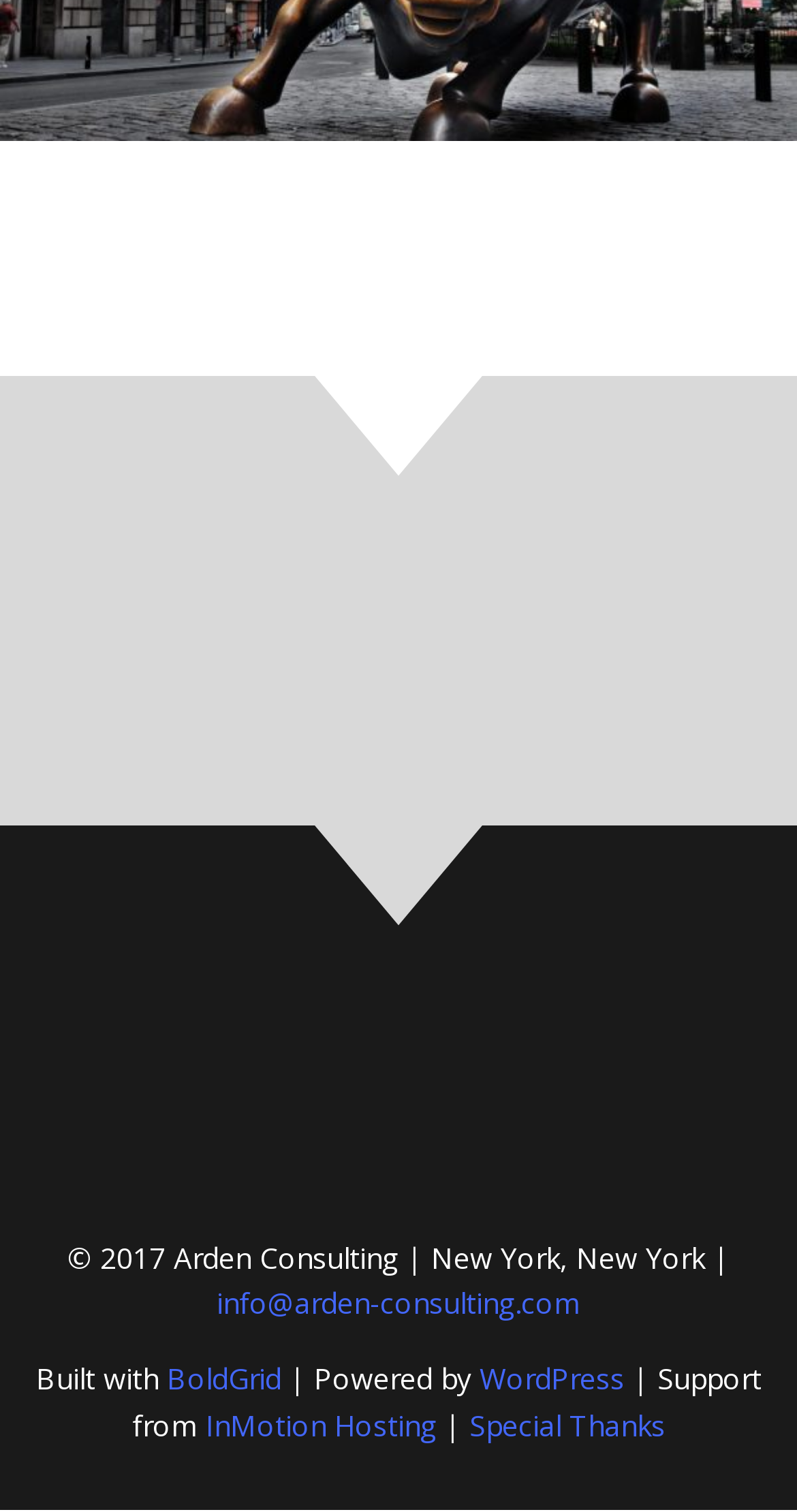Given the element description "InMotion Hosting" in the screenshot, predict the bounding box coordinates of that UI element.

[0.258, 0.929, 0.547, 0.955]